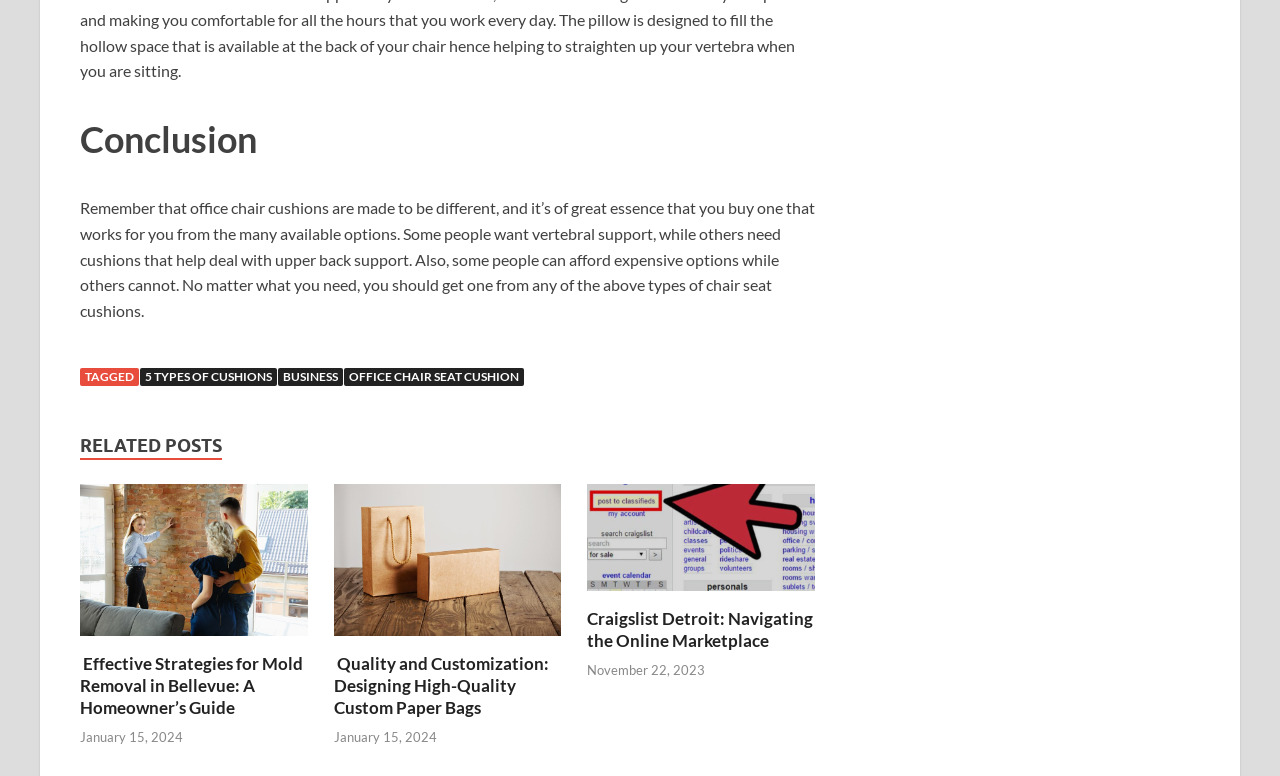Please identify the bounding box coordinates of the area that needs to be clicked to fulfill the following instruction: "Navigate to 'Craigslist Detroit: Navigating the Online Marketplace'."

[0.459, 0.783, 0.637, 0.84]